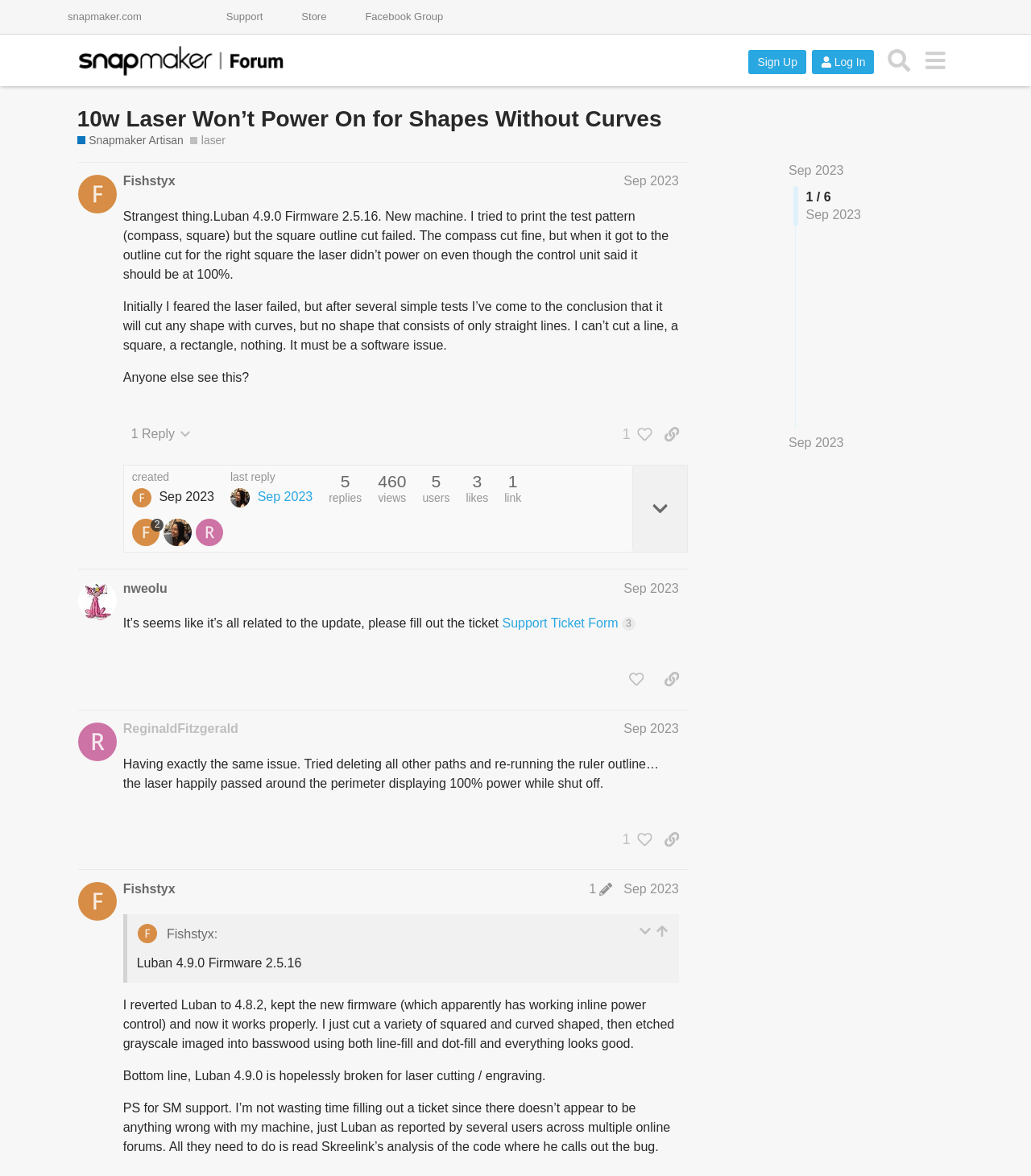Locate the bounding box of the UI element described in the following text: "title="like this post"".

[0.602, 0.566, 0.632, 0.589]